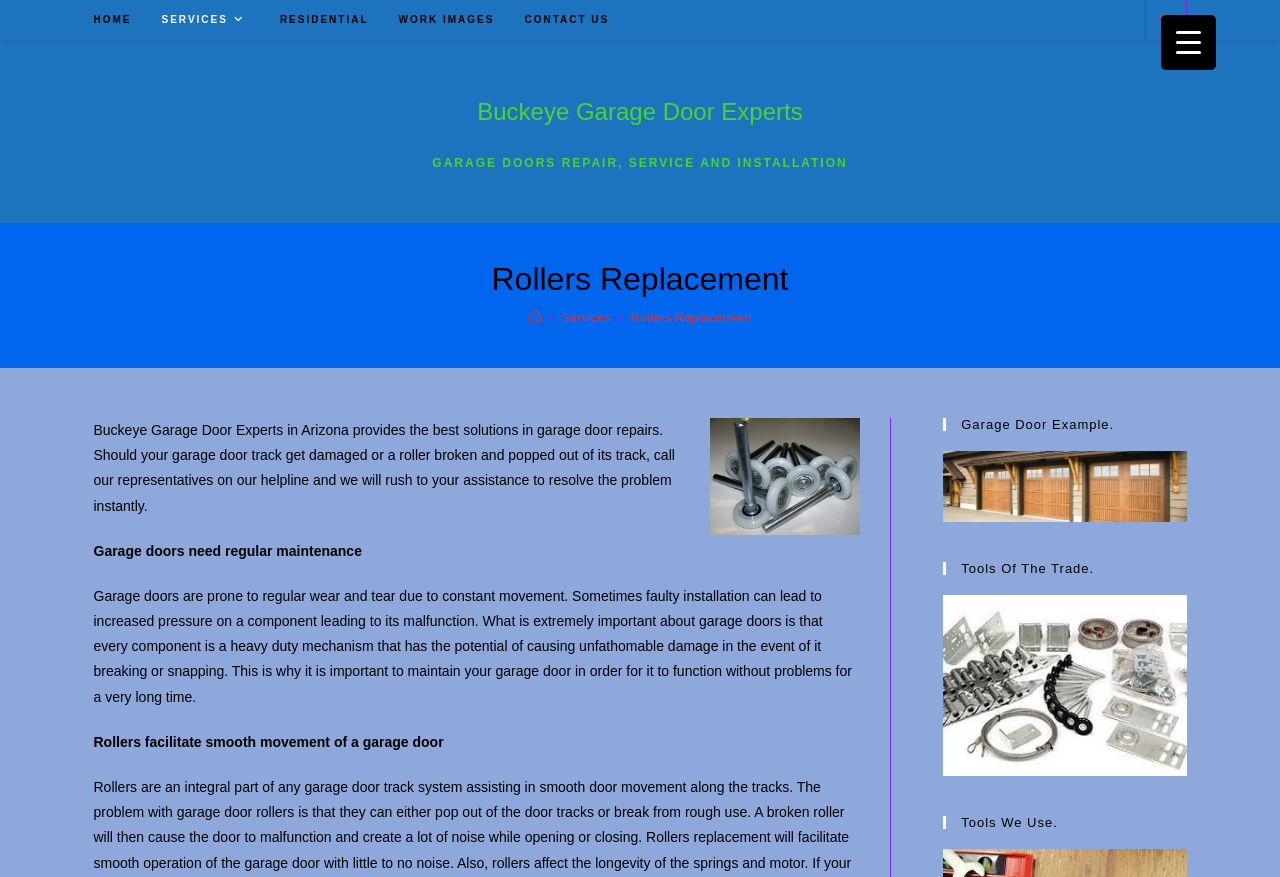What happens if a garage door component breaks?
Please provide a comprehensive and detailed answer to the question.

The consequence of a garage door component breaking can be found in the StaticText 'What is extremely important about garage doors is that every component is a heavy duty mechanism that has the potential of causing unfathomable damage in the event of it breaking or snapping.' with bounding box coordinates [0.073, 0.67, 0.666, 0.804]. This text explains the potential damage caused by a broken garage door component.